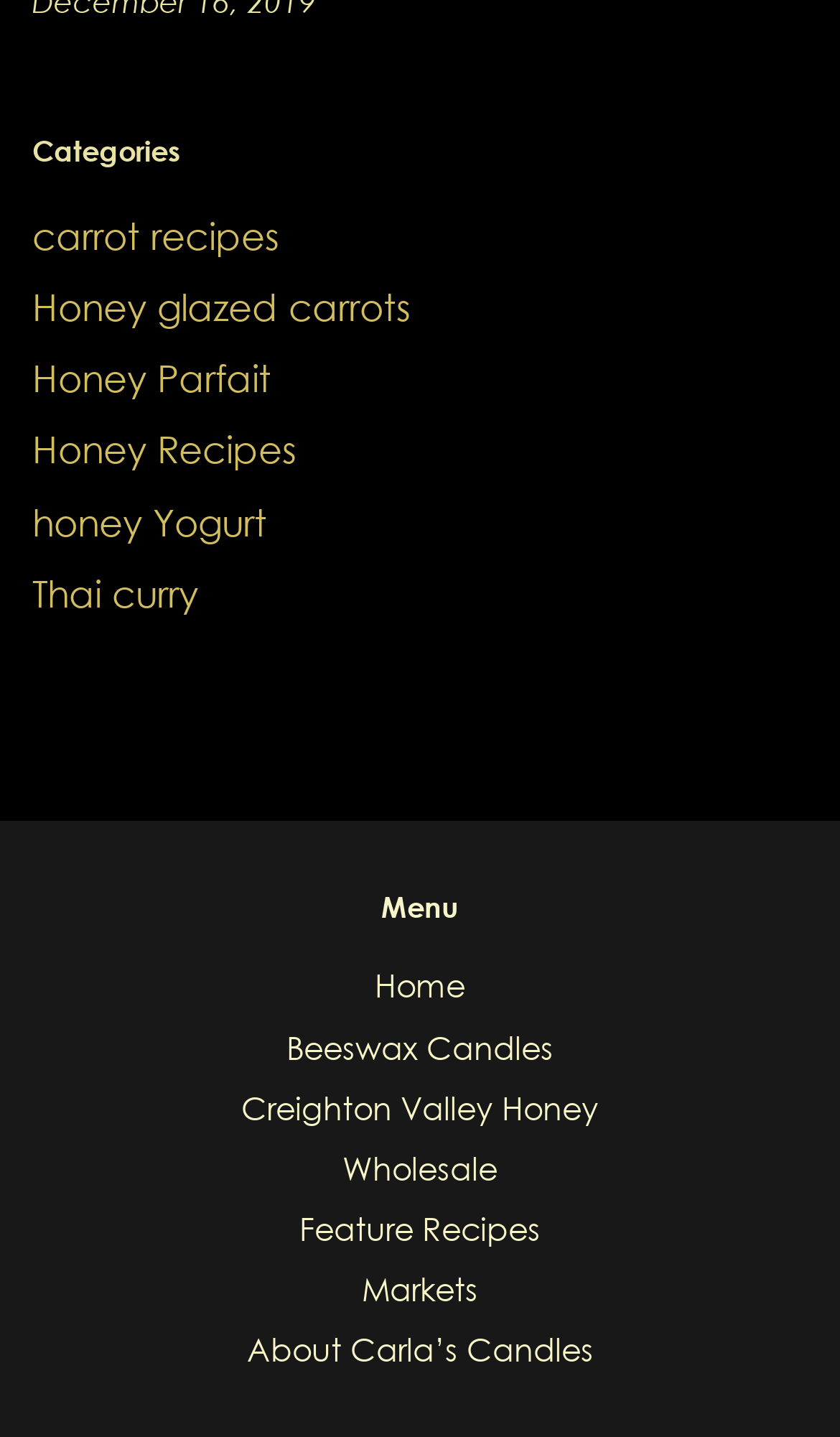Identify the bounding box coordinates of the clickable section necessary to follow the following instruction: "explore Creighton Valley Honey". The coordinates should be presented as four float numbers from 0 to 1, i.e., [left, top, right, bottom].

[0.287, 0.758, 0.713, 0.784]